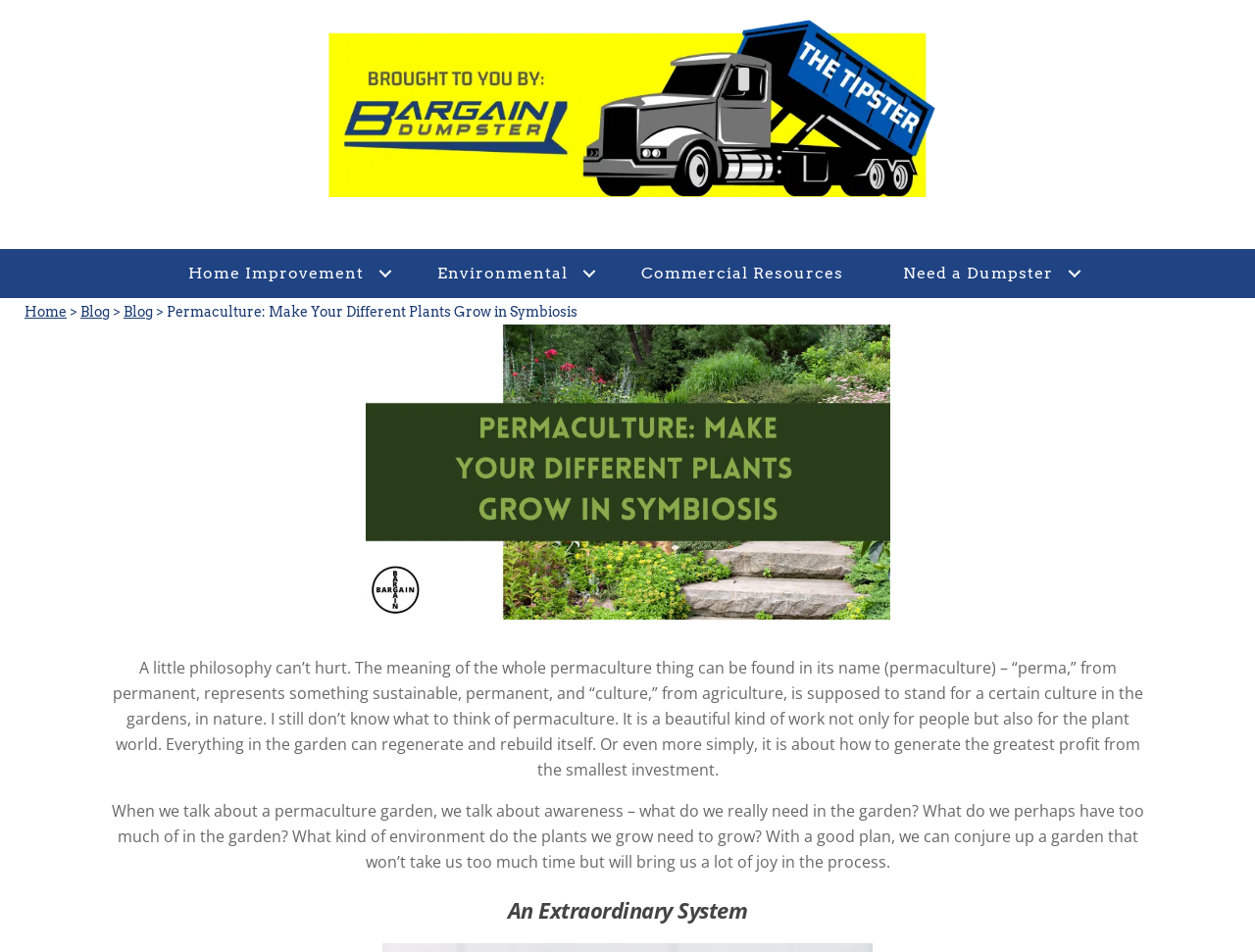Kindly determine the bounding box coordinates for the area that needs to be clicked to execute this instruction: "Read more about 'An Extraordinary System'".

[0.086, 0.937, 0.914, 0.974]